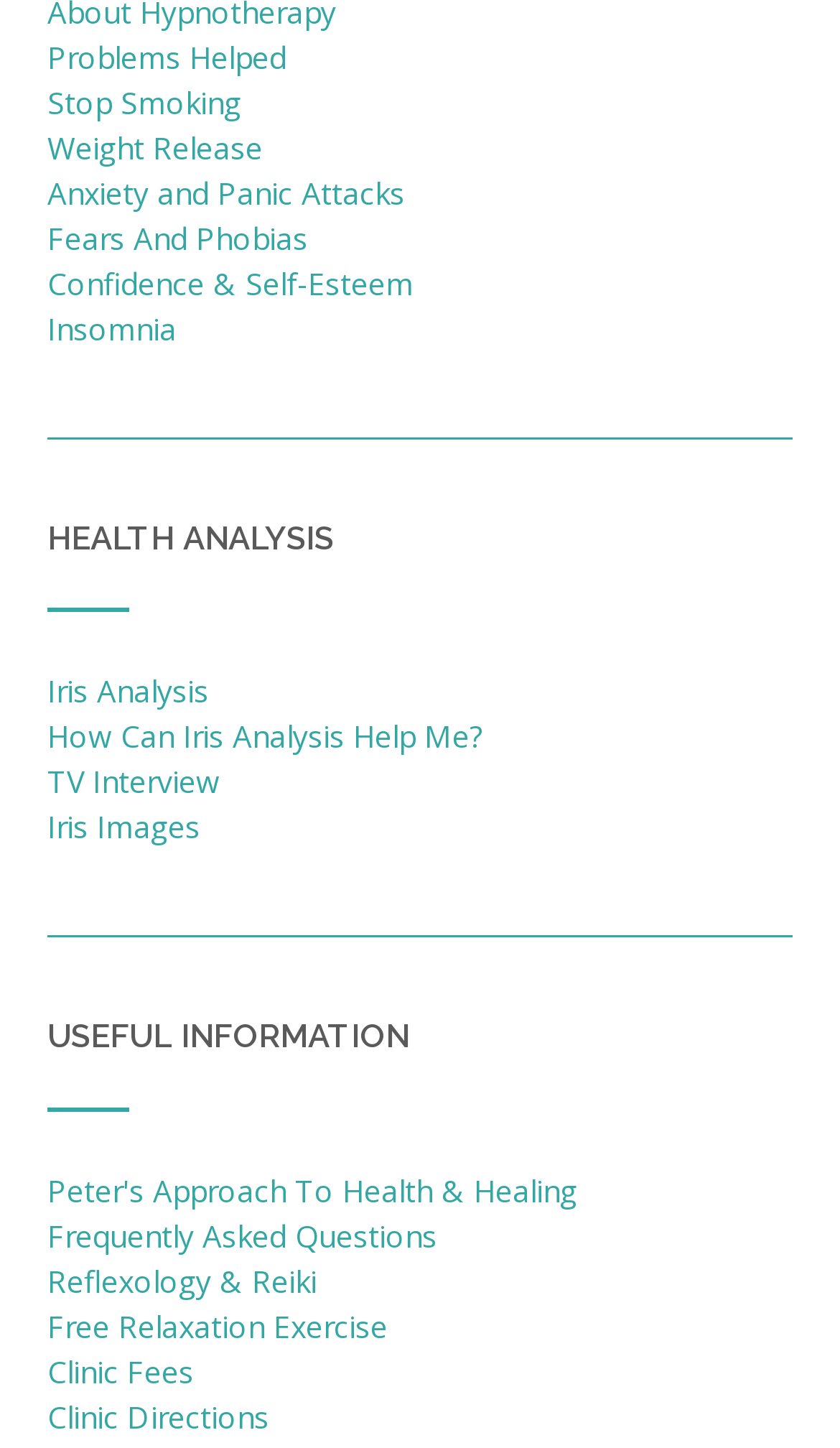What is the main topic of the 'HEALTH ANALYSIS' section?
Respond to the question with a well-detailed and thorough answer.

The 'HEALTH ANALYSIS' section is a heading that contains several links related to iris analysis, including 'Iris Analysis', 'How Can Iris Analysis Help Me?', 'TV Interview', and 'Iris Images', which suggests that the main topic of this section is iris analysis.